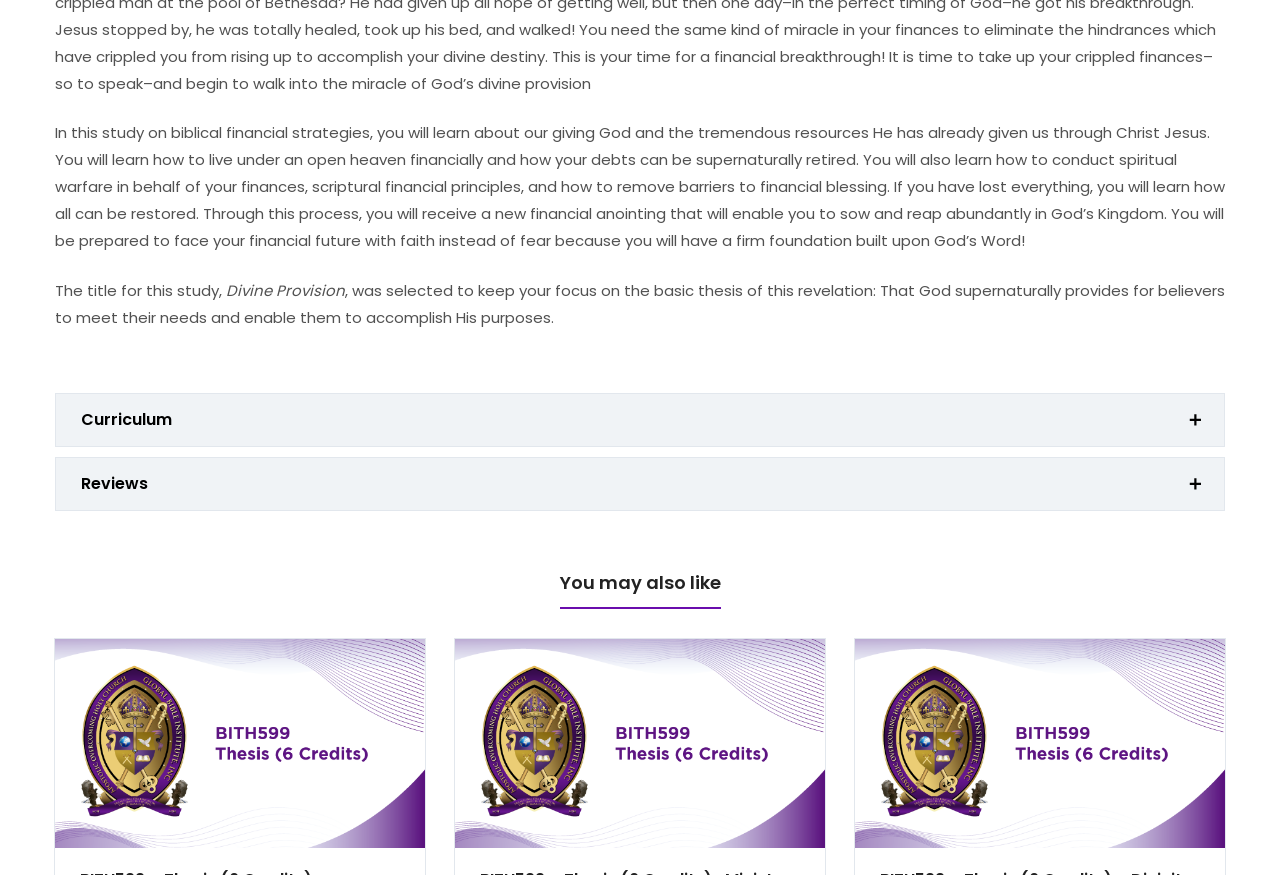Identify the bounding box for the UI element described as: "Curriculum". Ensure the coordinates are four float numbers between 0 and 1, formatted as [left, top, right, bottom].

[0.063, 0.467, 0.941, 0.494]